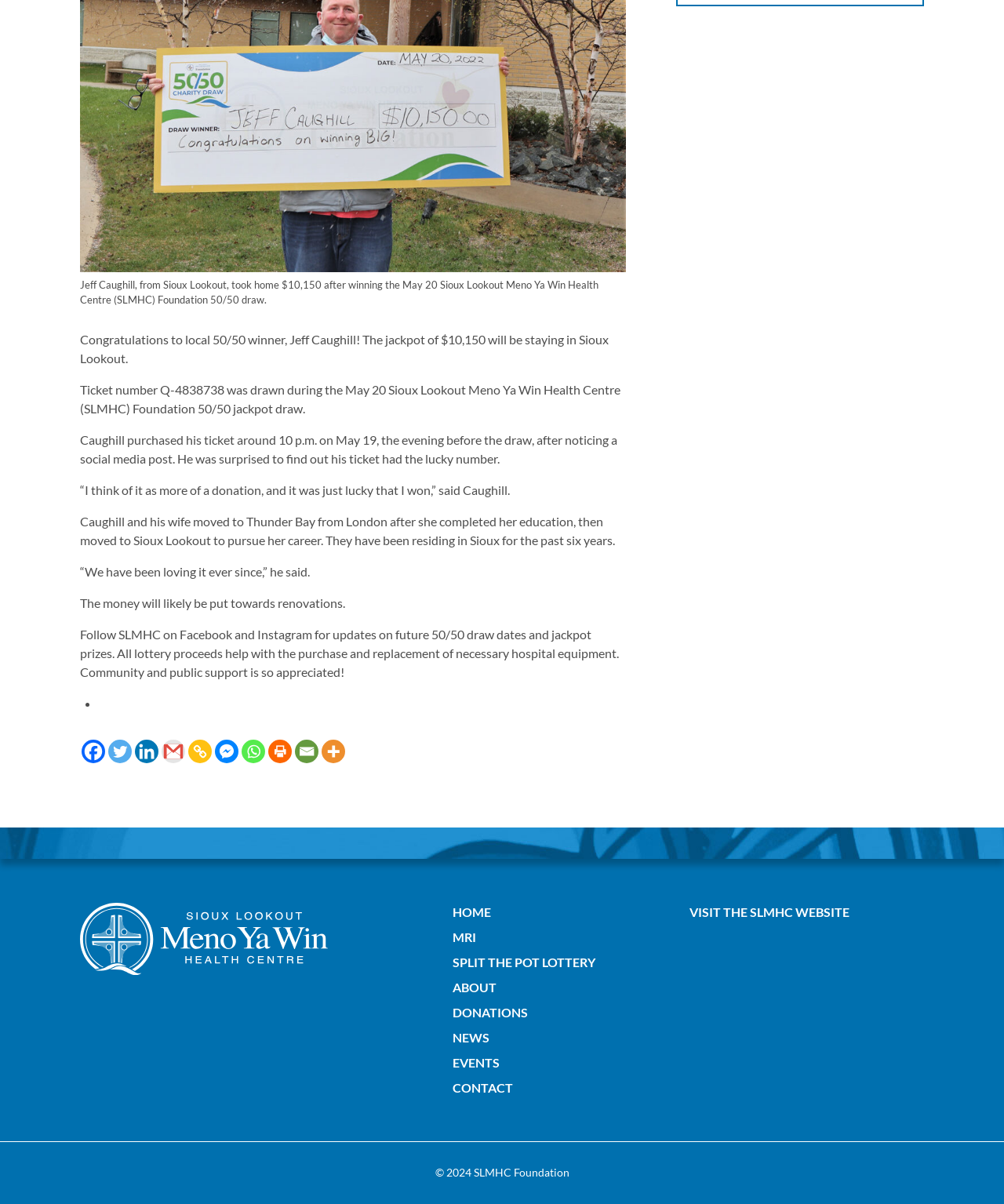Based on the element description Split the Pot Lottery, identify the bounding box coordinates for the UI element. The coordinates should be in the format (top-left x, top-left y, bottom-right x, bottom-right y) and within the 0 to 1 range.

[0.445, 0.791, 0.599, 0.807]